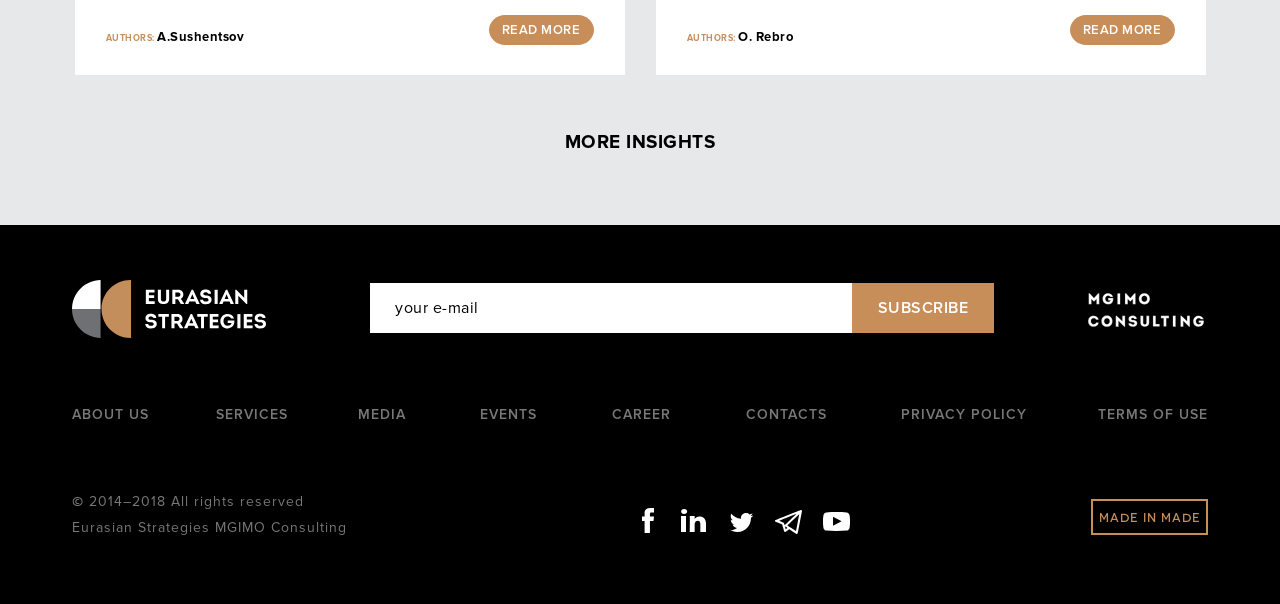Please determine the bounding box coordinates of the clickable area required to carry out the following instruction: "Go to the ABOUT US page". The coordinates must be four float numbers between 0 and 1, represented as [left, top, right, bottom].

[0.056, 0.676, 0.119, 0.699]